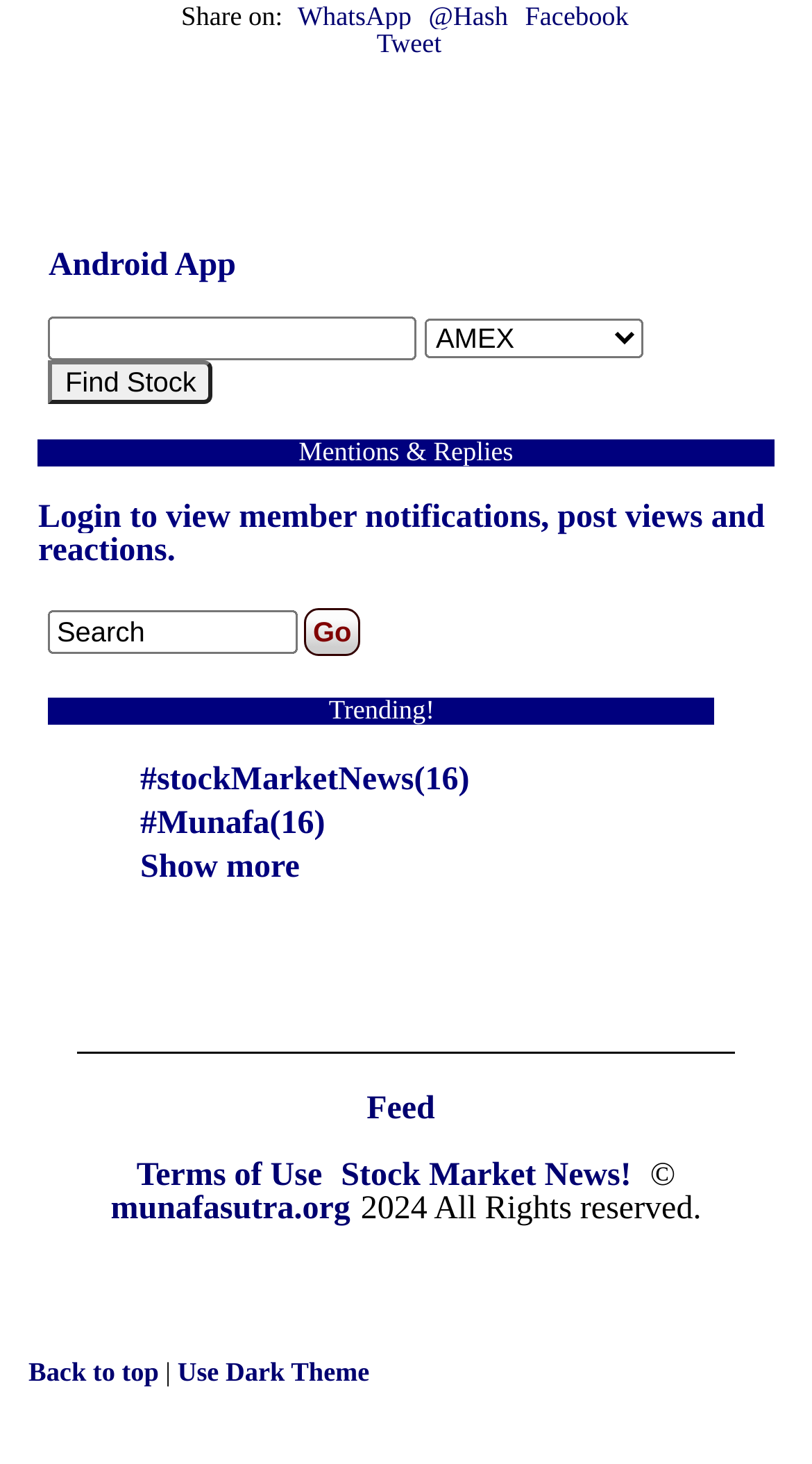Based on what you see in the screenshot, provide a thorough answer to this question: What is the purpose of the 'Find Stock' button?

The 'Find Stock' button is located next to a textbox and a combobox, suggesting that it is used to search for stocks based on the input in these fields. The button's position and proximity to the input fields imply that it is used to initiate a search.